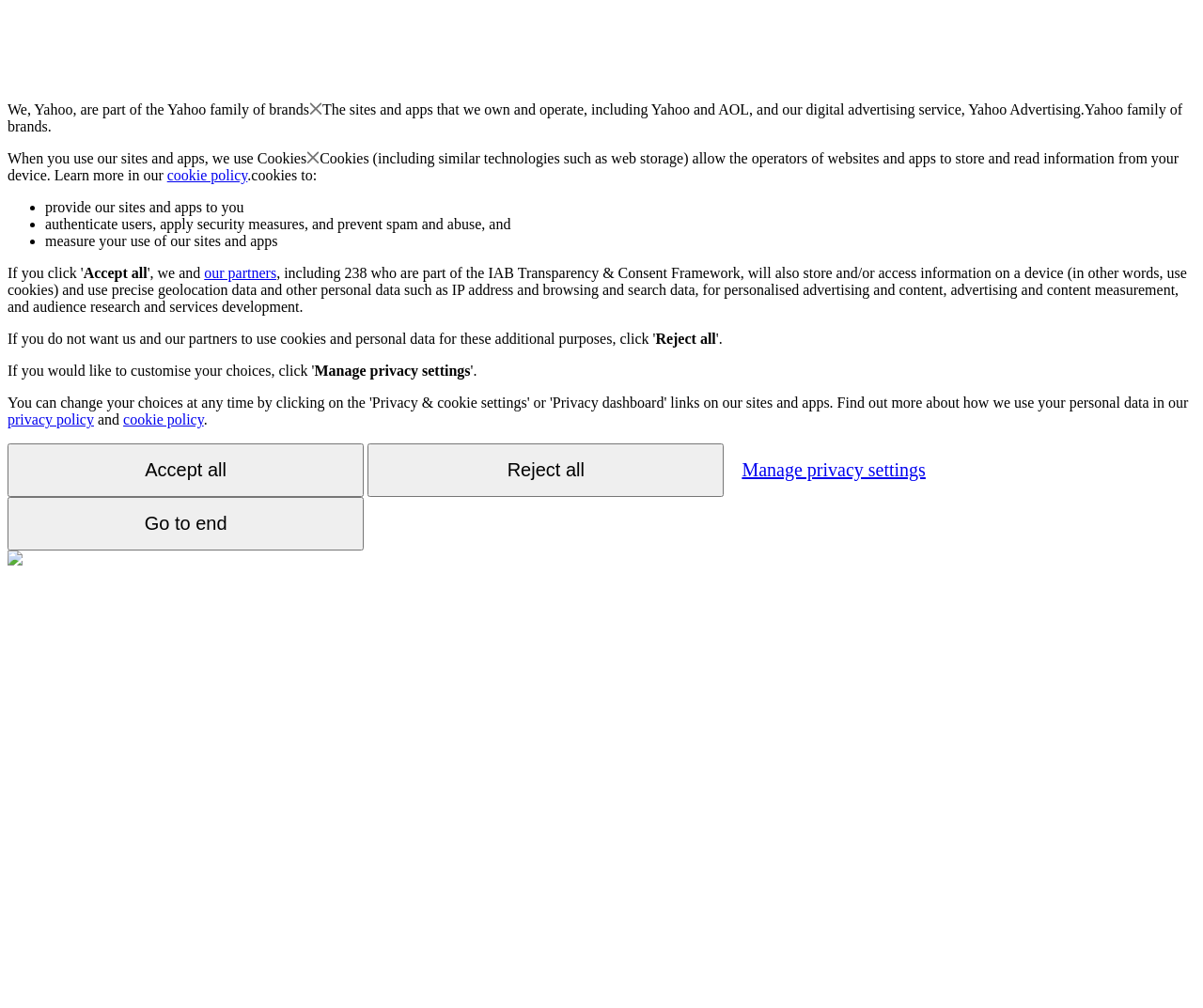Find the bounding box coordinates for the element that must be clicked to complete the instruction: "Click the 'Manage privacy settings' button". The coordinates should be four float numbers between 0 and 1, indicated as [left, top, right, bottom].

[0.261, 0.36, 0.391, 0.376]